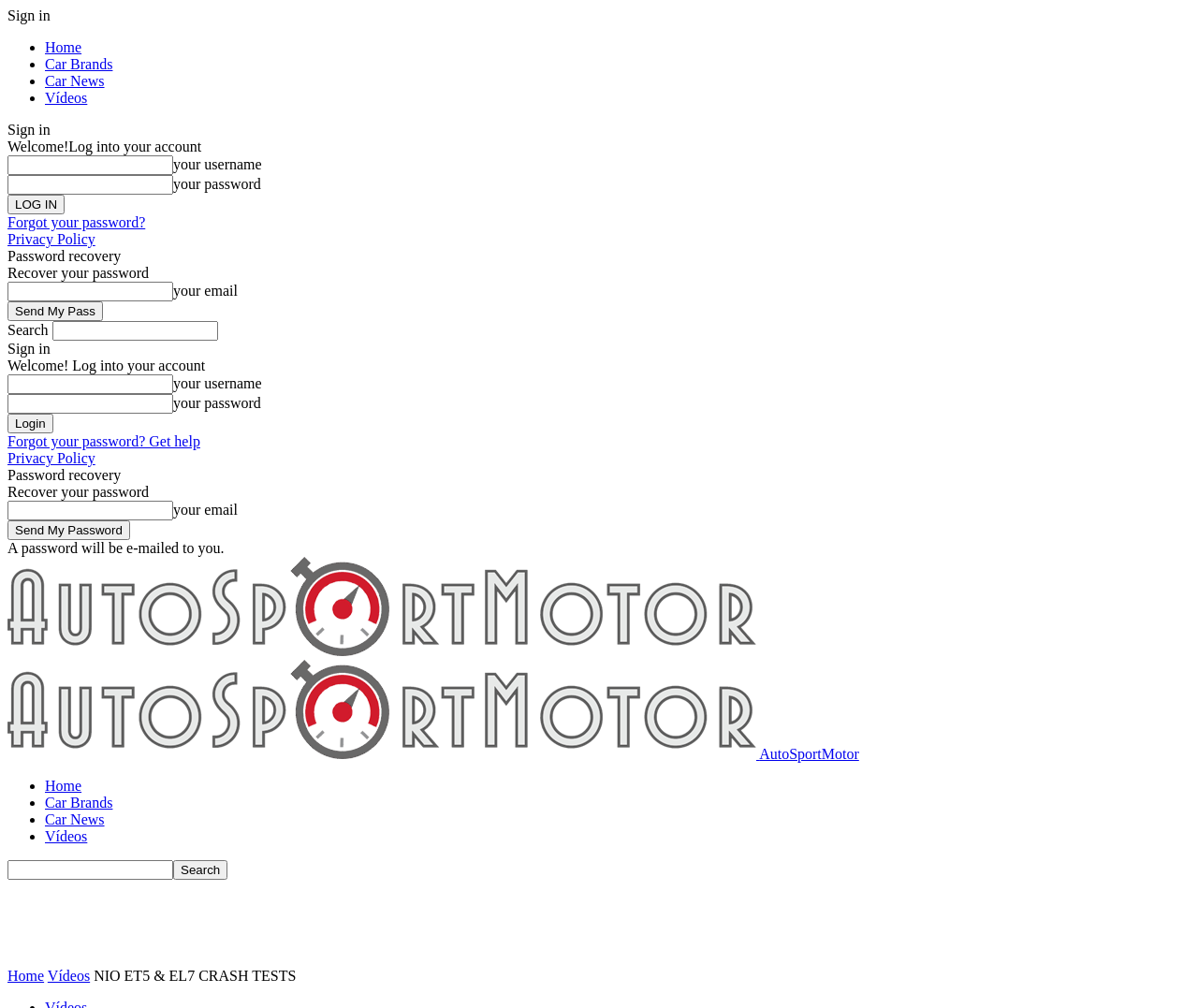Please identify the bounding box coordinates of the element's region that should be clicked to execute the following instruction: "Log in". The bounding box coordinates must be four float numbers between 0 and 1, i.e., [left, top, right, bottom].

[0.006, 0.193, 0.054, 0.213]